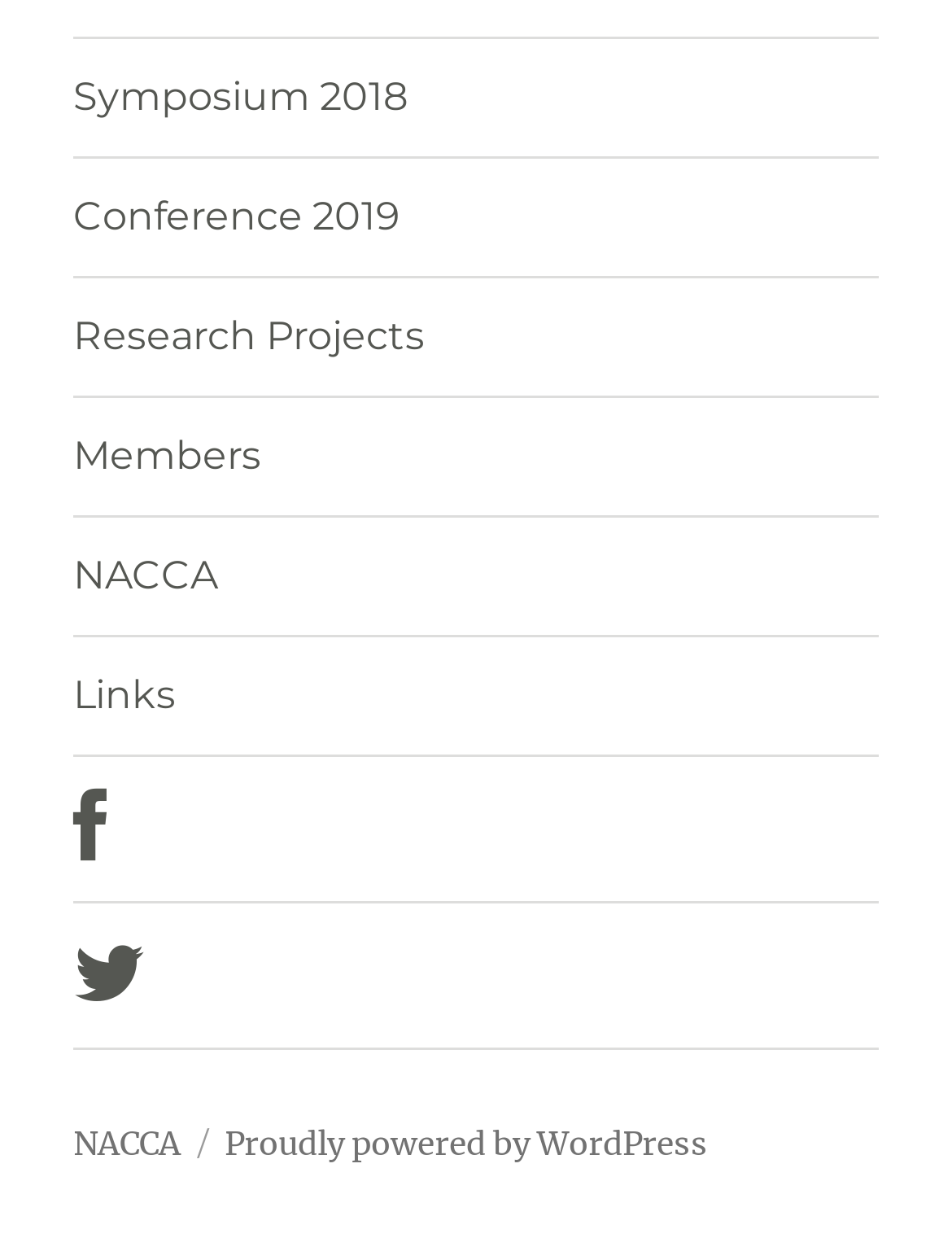Give a short answer to this question using one word or a phrase:
What is the first link on the webpage?

Symposium 2018